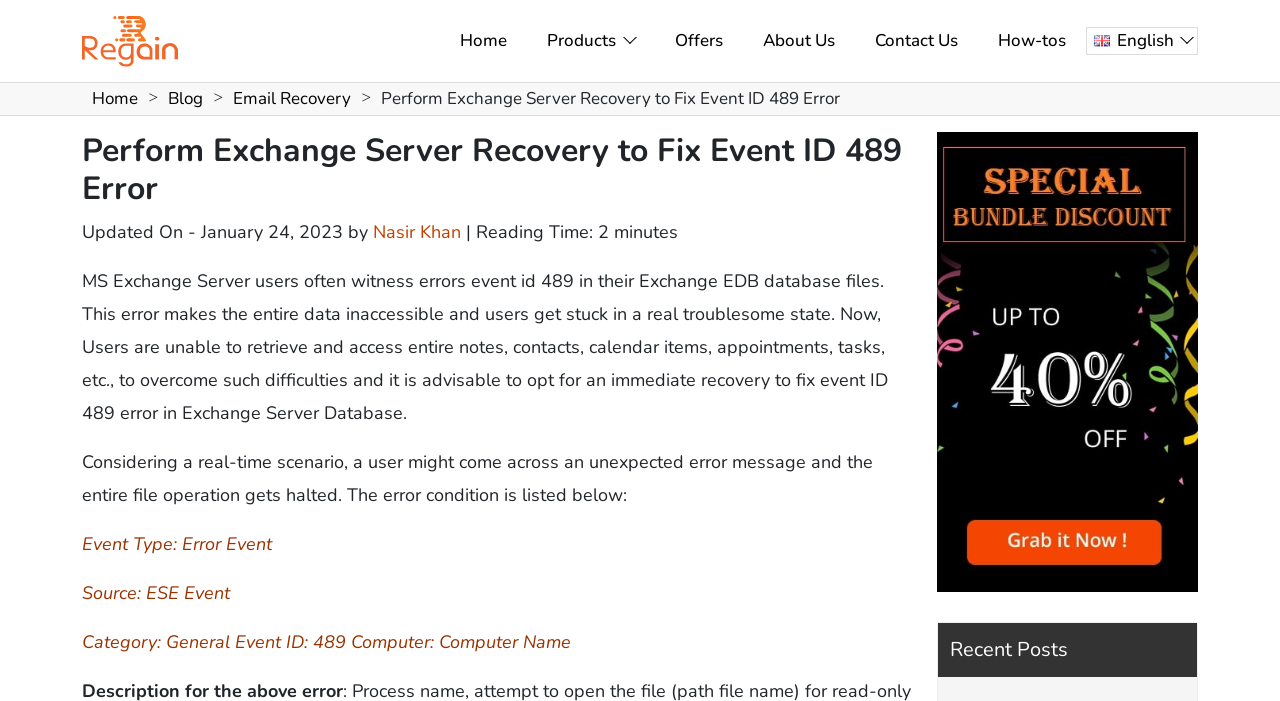Extract the primary header of the webpage and generate its text.

Perform Exchange Server Recovery to Fix Event ID 489 Error